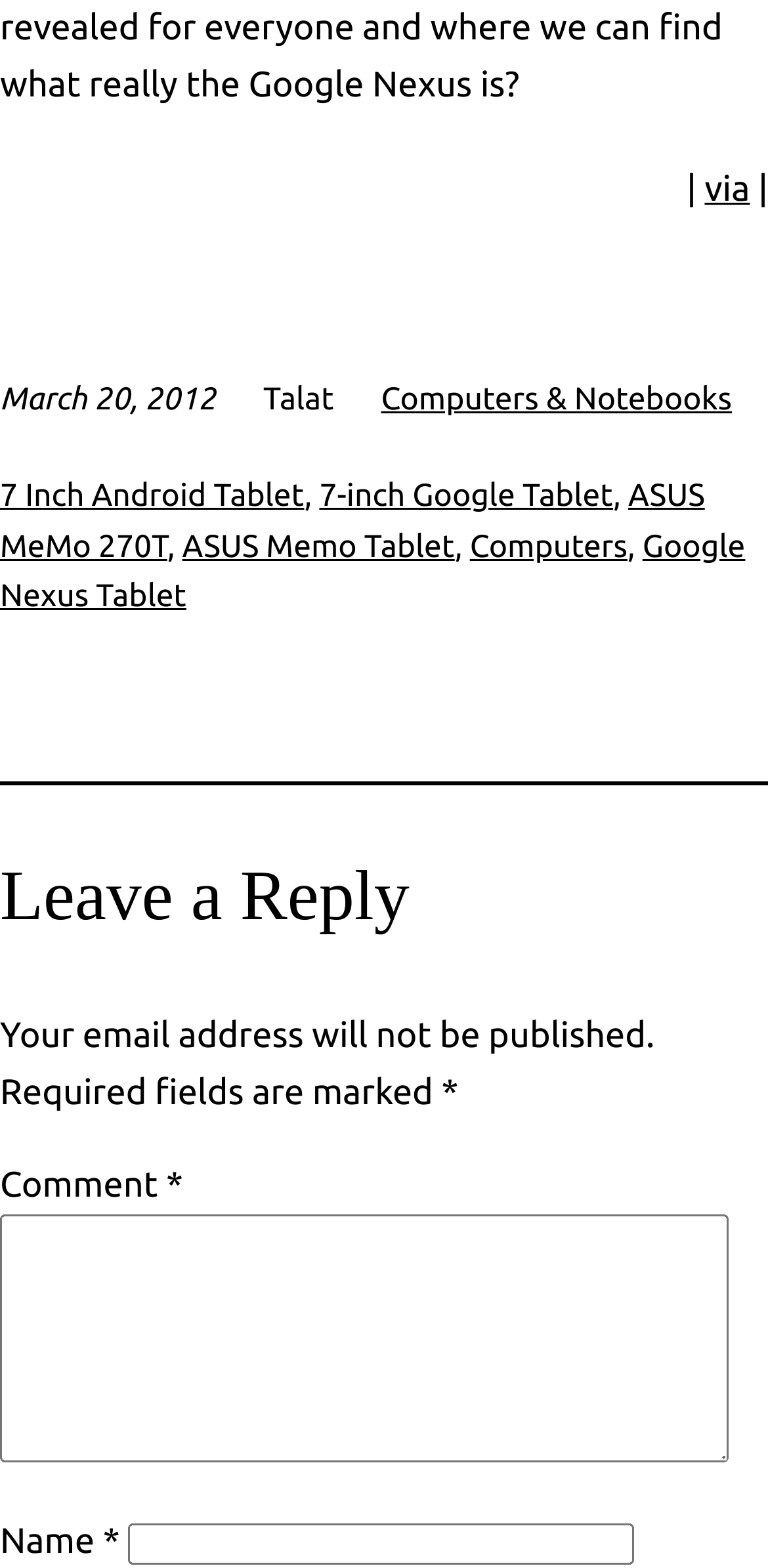What is the purpose of the textbox at the bottom of the webpage?
Based on the screenshot, provide a one-word or short-phrase response.

To enter a name